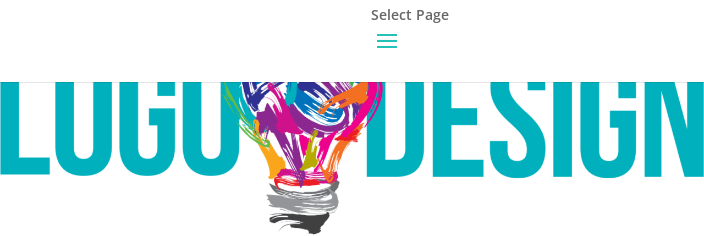What is the purpose of the logo? Based on the screenshot, please respond with a single word or phrase.

brand's identity